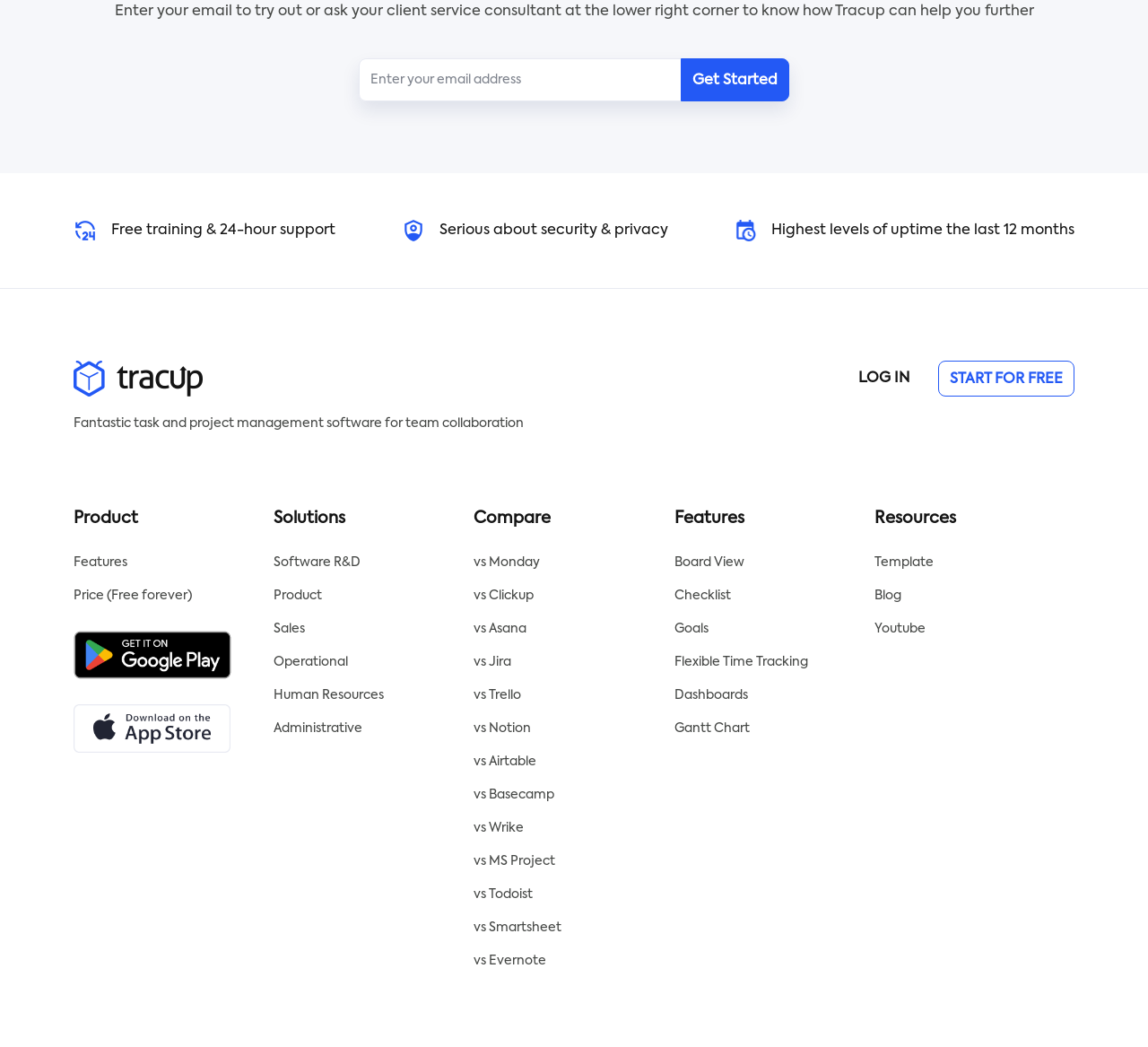Determine the bounding box coordinates of the clickable region to carry out the instruction: "Log in".

[0.738, 0.345, 0.802, 0.379]